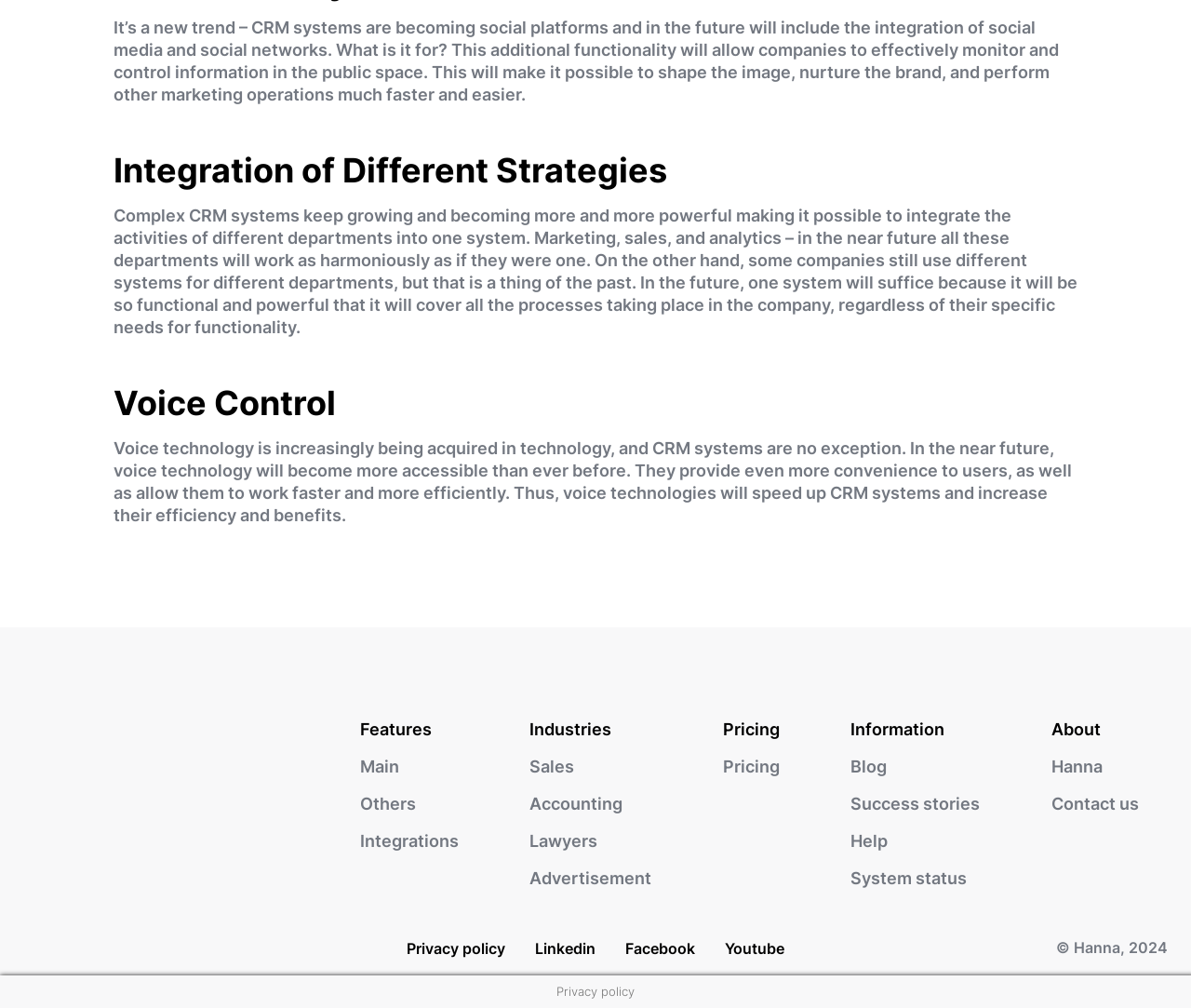Identify the bounding box coordinates of the clickable region necessary to fulfill the following instruction: "Click on the 'Main' link". The bounding box coordinates should be four float numbers between 0 and 1, i.e., [left, top, right, bottom].

[0.302, 0.751, 0.335, 0.77]